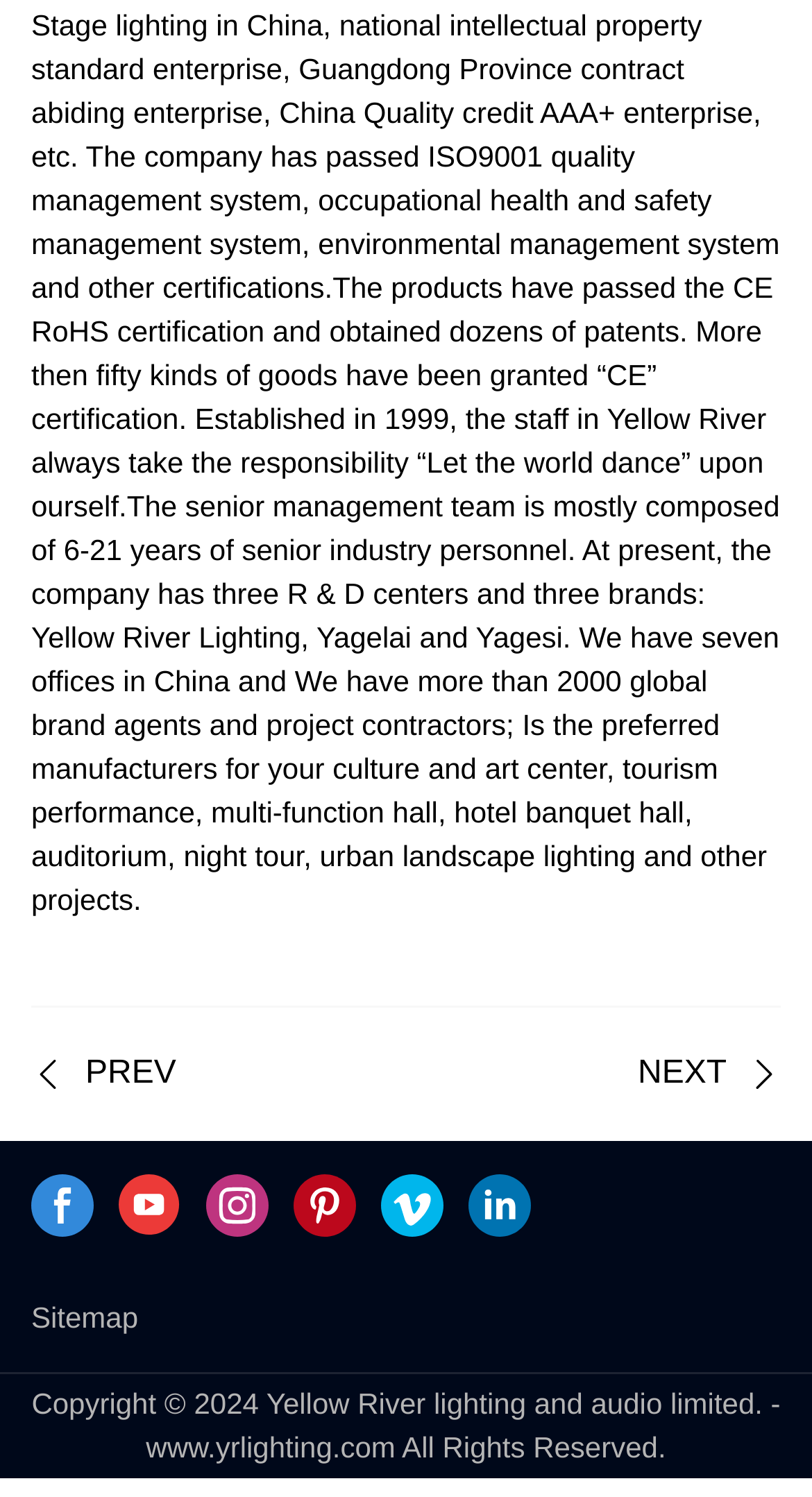How many navigation links are available?
Based on the visual information, provide a detailed and comprehensive answer.

I counted the number of link elements at the top of the webpage, which are 'PREV', 'NEXT', and 'Sitemap'. Therefore, there are 3 navigation links available.